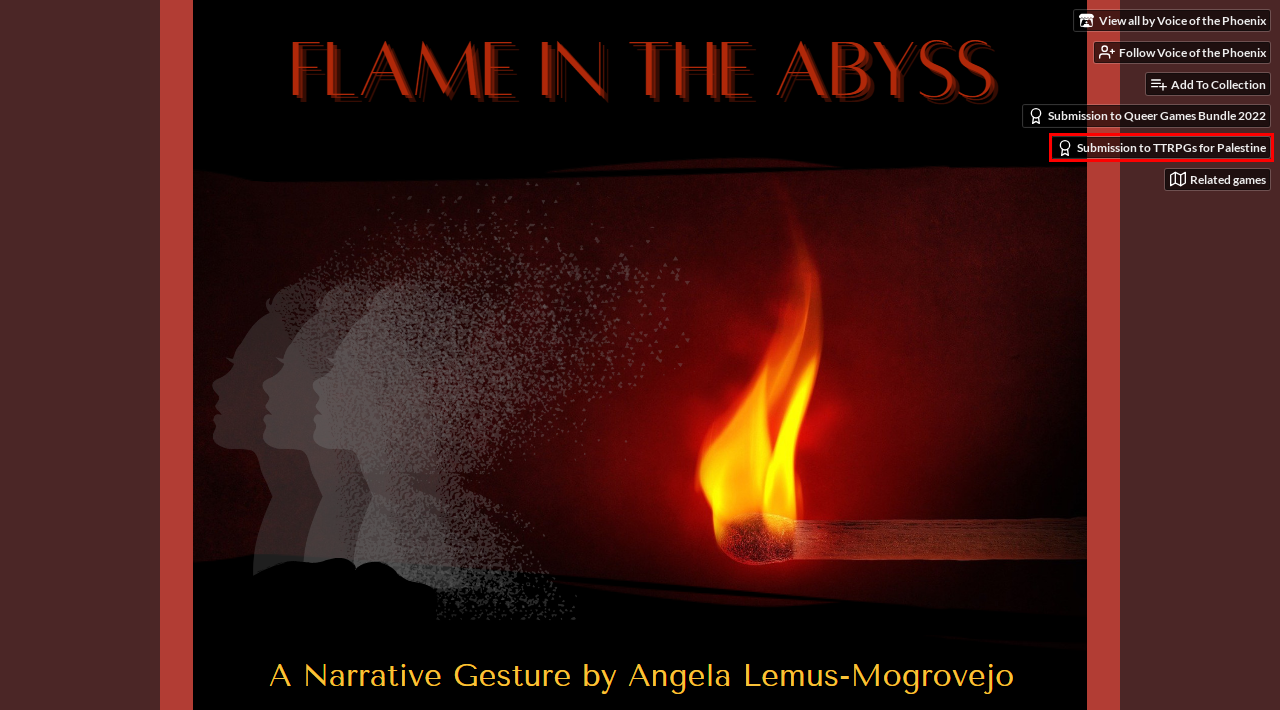Look at the screenshot of a webpage with a red bounding box and select the webpage description that best corresponds to the new page after clicking the element in the red box. Here are the options:
A. Voice of the Phoenix - itch.io
B. Games like Flame In The Abyss - itch.io
C. Flame In The Abyss by Voice of the Phoenix for Queer Games Bundle 2022 - itch.io
D. Flame In The Abyss by Voice of the Phoenix for TTRPGs for Palestine - itch.io
E. Top physical games in development - itch.io
F. Promotion - Flame In The Abyss by Voice of the Phoenix
G. Dragonhearts by FractalDragon
H. Log in - itch.io

D